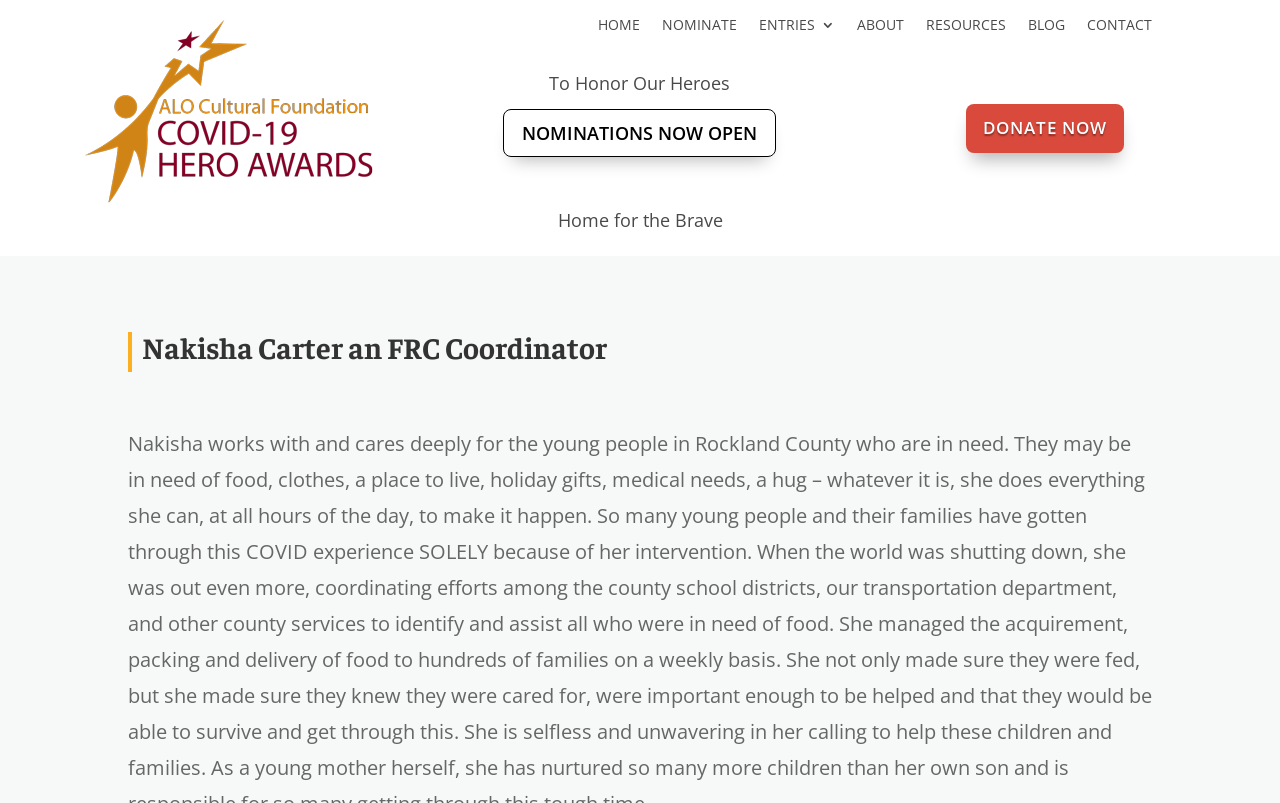What are the two call-to-actions on the webpage? Analyze the screenshot and reply with just one word or a short phrase.

NOMINATIONS NOW OPEN and DONATE NOW